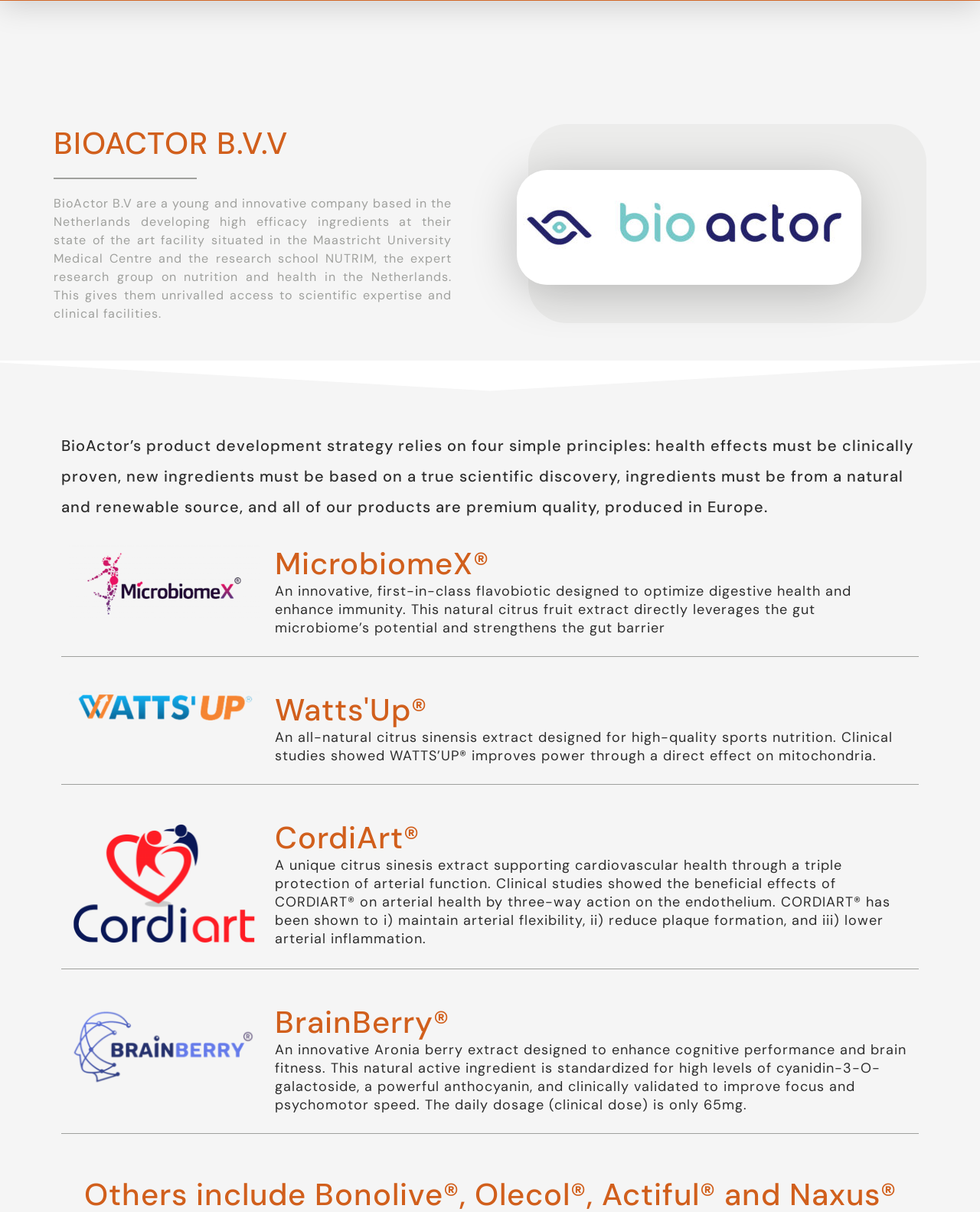What is the main focus of BioActor's product development strategy?
Examine the image and provide an in-depth answer to the question.

The main focus of BioActor's product development strategy is obtained from the paragraph of text that describes their strategy, which mentions four simple principles: health effects must be clinically proven, new ingredients must be based on a true scientific discovery, ingredients must be from a natural and renewable source, and all of their products are premium quality, produced in Europe.